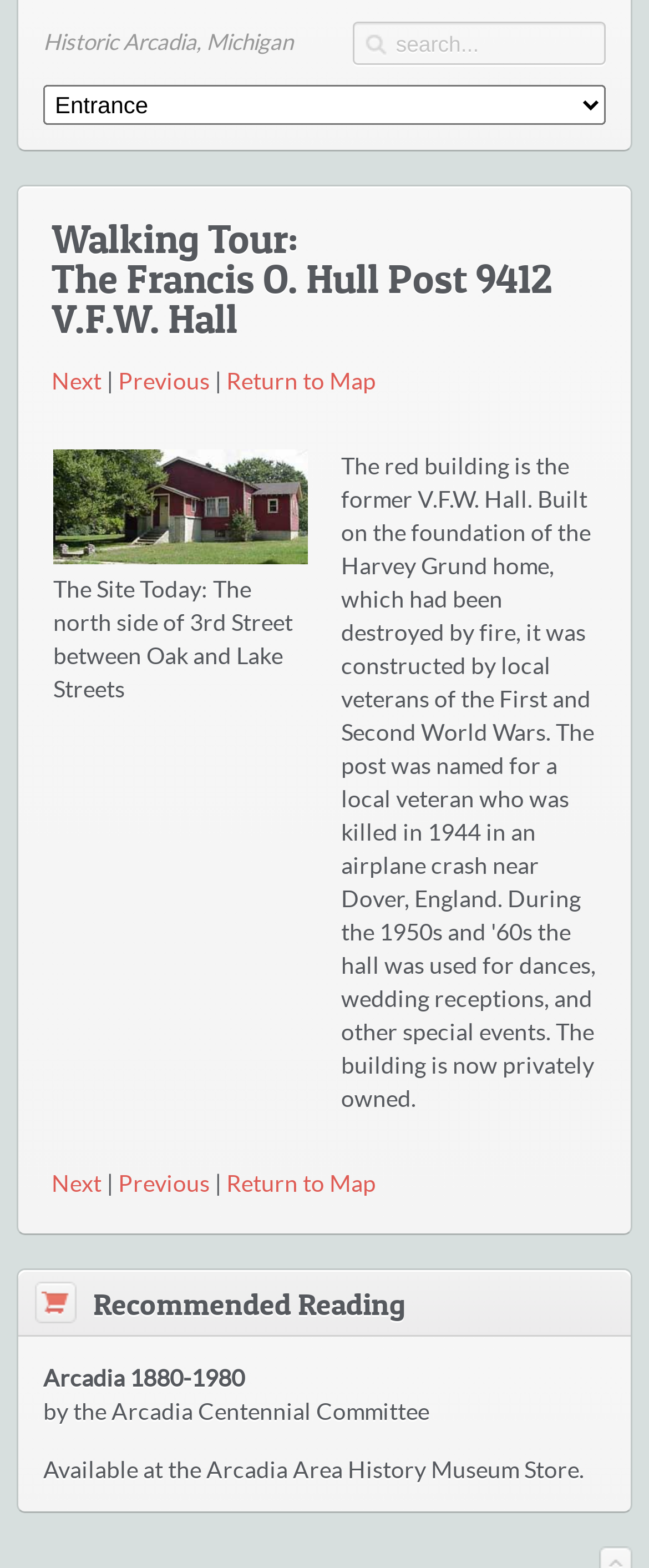Please determine the bounding box coordinates of the area that needs to be clicked to complete this task: 'Click on the link to return to the map'. The coordinates must be four float numbers between 0 and 1, formatted as [left, top, right, bottom].

[0.349, 0.235, 0.579, 0.252]